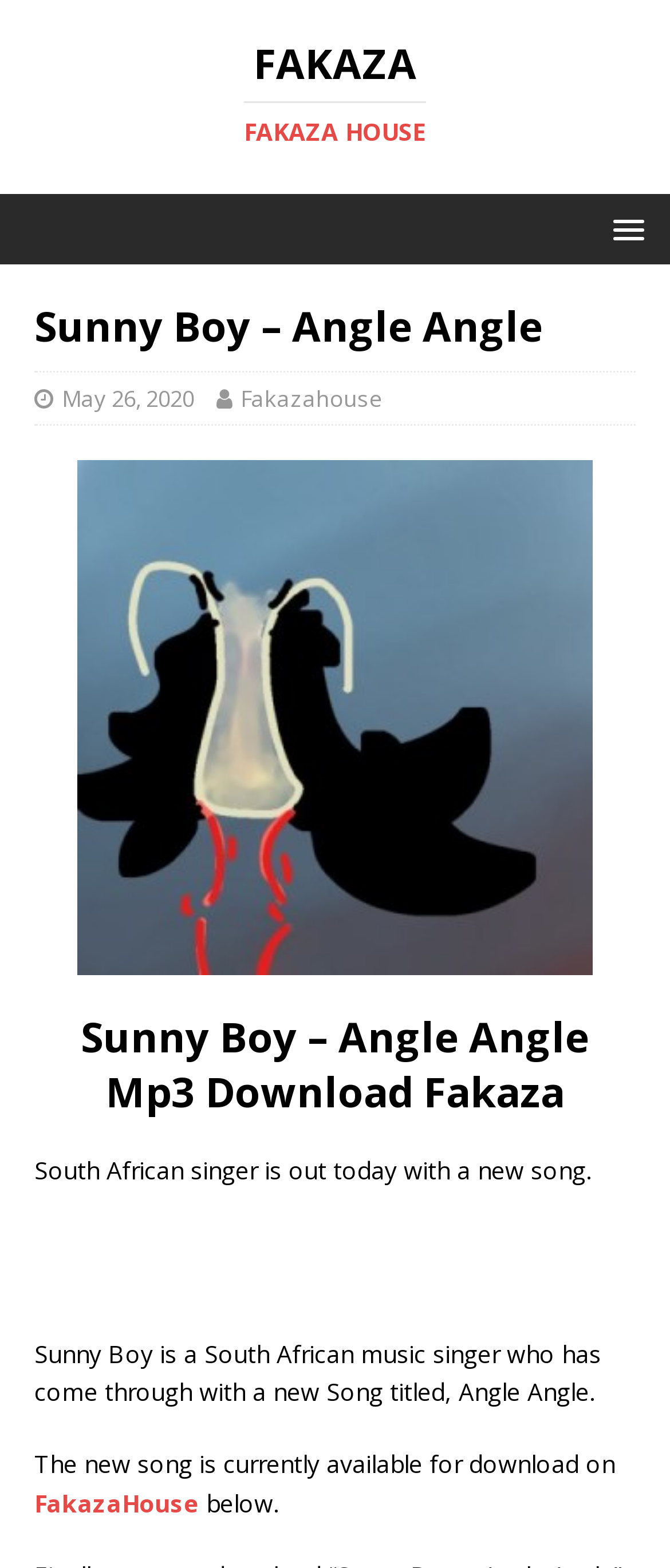What is the name of the singer?
Please answer the question with a single word or phrase, referencing the image.

Sunny Boy